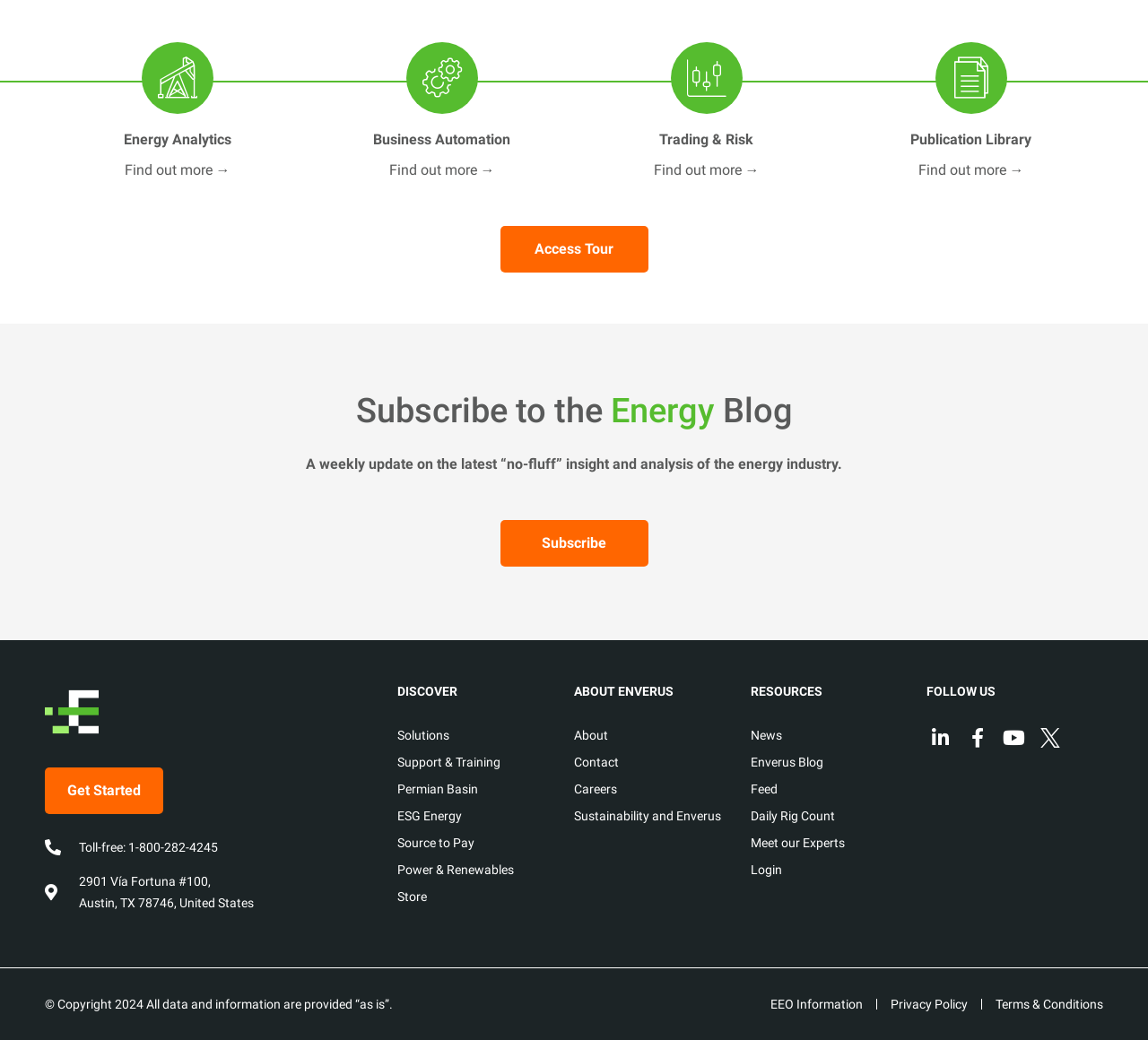Find and indicate the bounding box coordinates of the region you should select to follow the given instruction: "Follow Enverus on LinkedIn".

[0.807, 0.697, 0.831, 0.723]